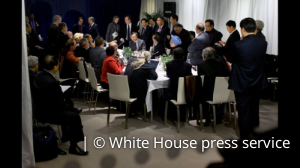Respond with a single word or short phrase to the following question: 
Who is credited with the image?

White House press service